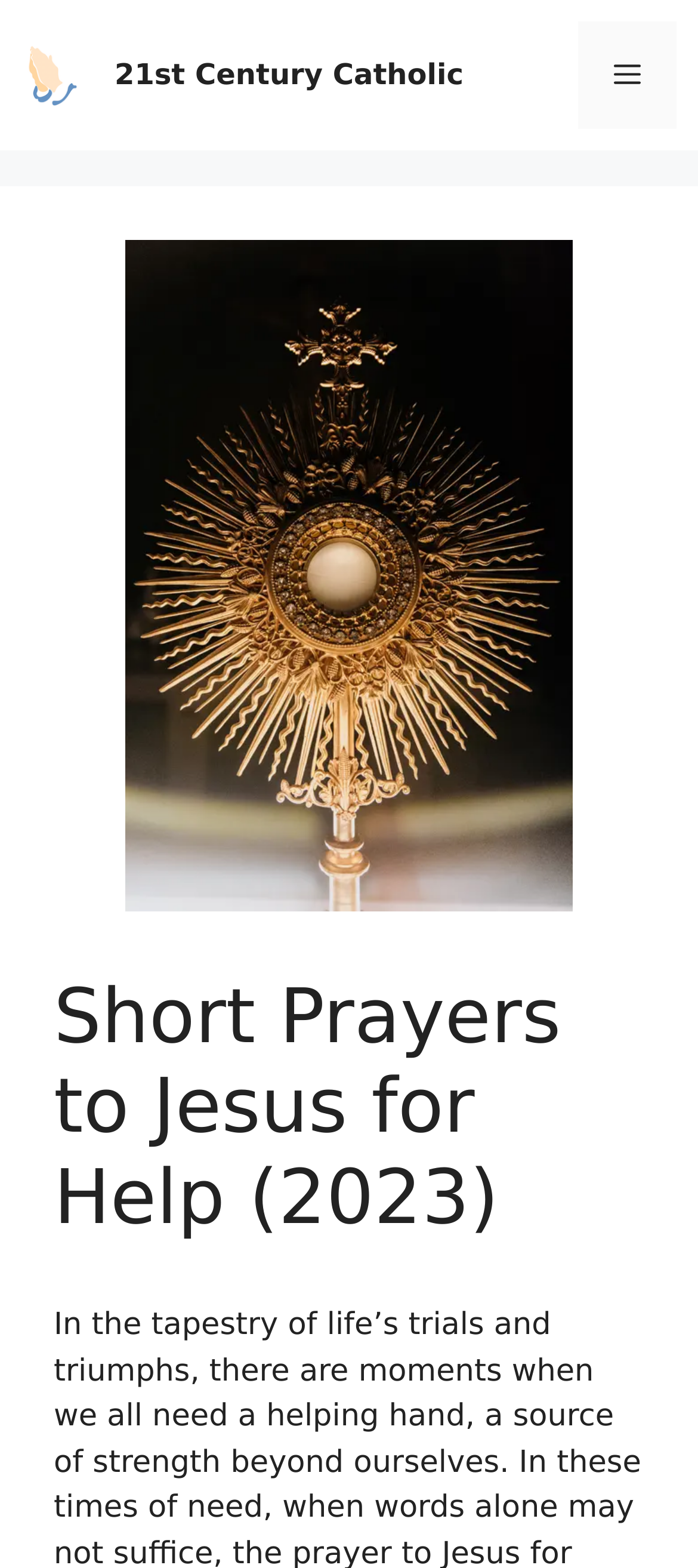Determine the bounding box coordinates for the UI element with the following description: "Menu". The coordinates should be four float numbers between 0 and 1, represented as [left, top, right, bottom].

[0.828, 0.014, 0.969, 0.082]